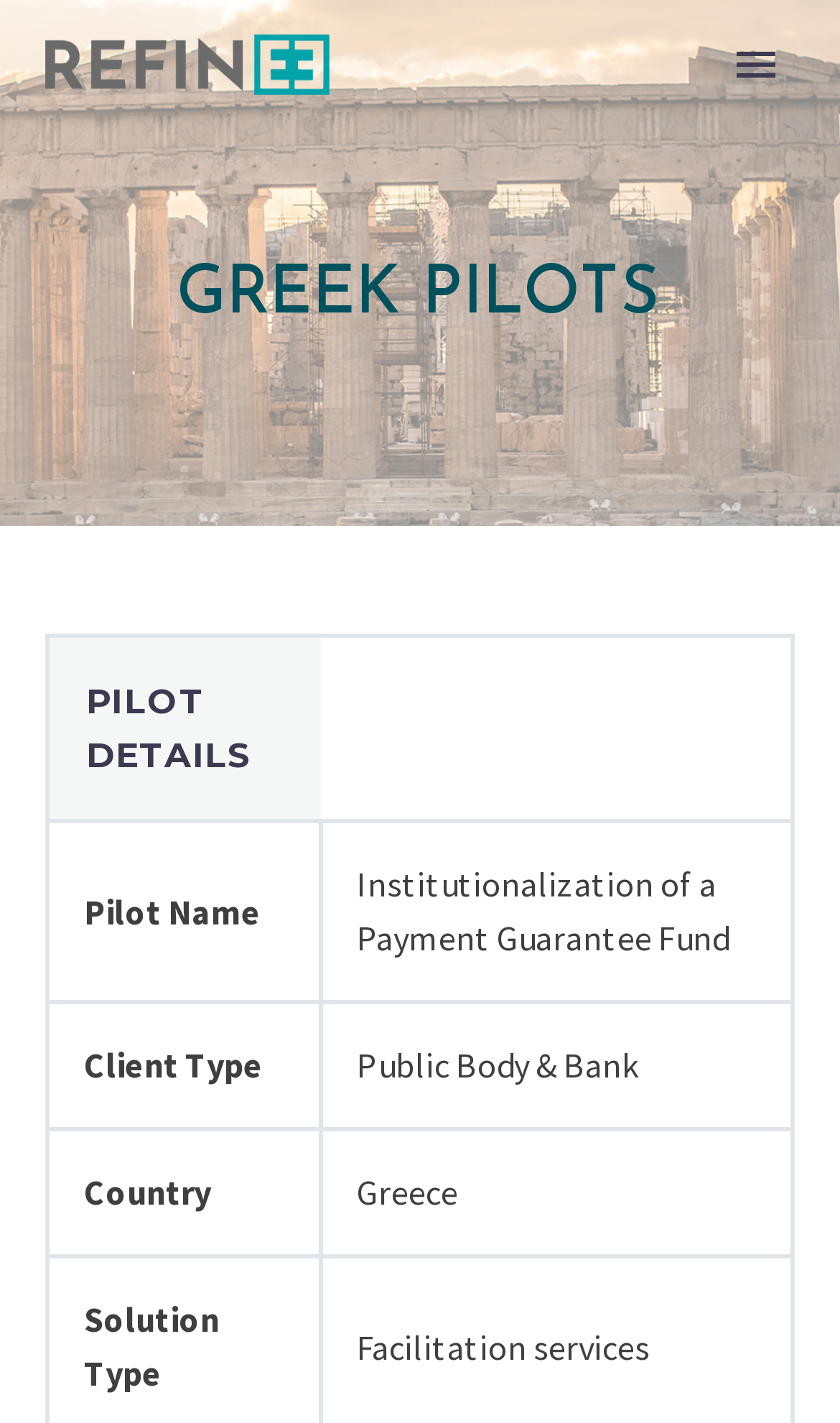Please identify the bounding box coordinates of the clickable area that will fulfill the following instruction: "Contact us". The coordinates should be in the format of four float numbers between 0 and 1, i.e., [left, top, right, bottom].

[0.056, 0.429, 0.944, 0.507]